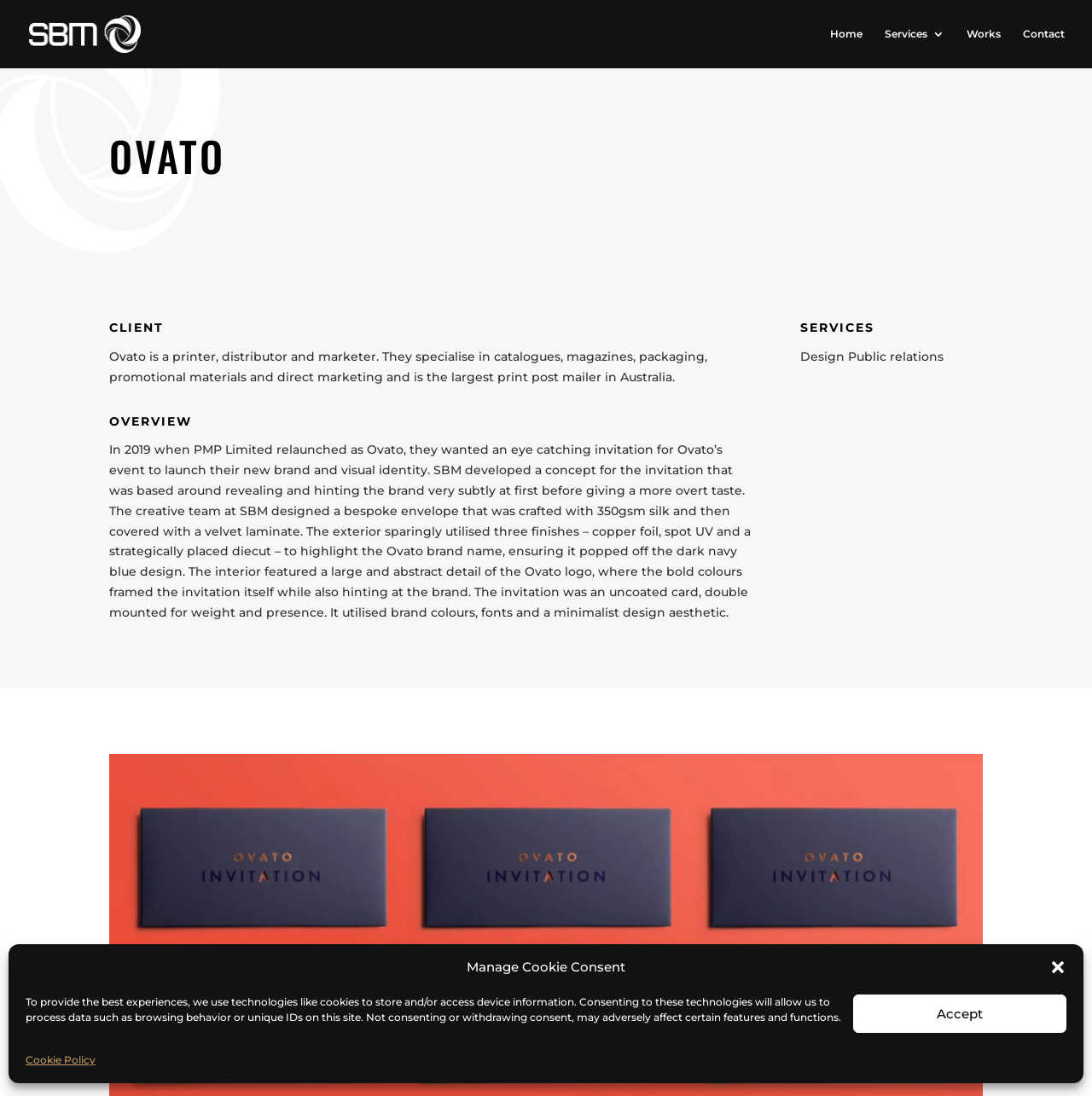Give a detailed account of the webpage, highlighting key information.

The webpage is about Ovato, a printer, distributor, and marketer, with a focus on their collaboration with SBM. At the top of the page, there is a dialog box for managing cookie consent, which includes a button to close the dialog, a description of the cookie policy, an "Accept" button, and a link to the Cookie Policy. 

Below the dialog box, there is a navigation menu with links to "Home", "Services 3", "Works", and "Contact", aligned horizontally across the top of the page. 

On the left side of the page, there is a section with headings "OVATO", "CLIENT", and "OVERVIEW", accompanied by descriptive text about Ovato's business and services. 

On the right side of the page, there is another section with a heading "SERVICES" and a list of services provided, including "Design" and "Public relations". 

At the top left corner of the page, there is an image and a link to "SBM", which is likely the logo of SBM.